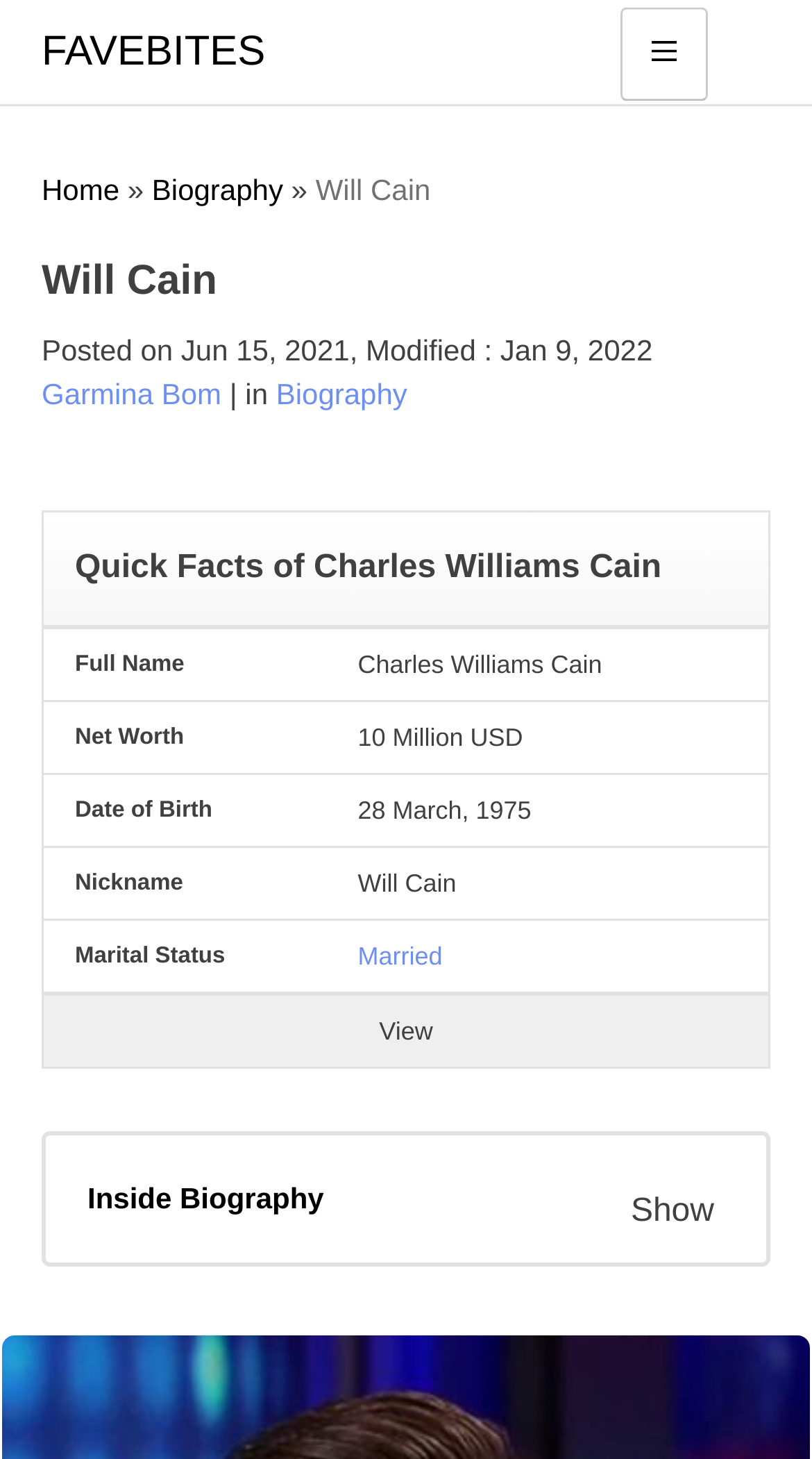Bounding box coordinates should be provided in the format (top-left x, top-left y, bottom-right x, bottom-right y) with all values between 0 and 1. Identify the bounding box for this UI element: Favebites

[0.051, 0.014, 0.327, 0.057]